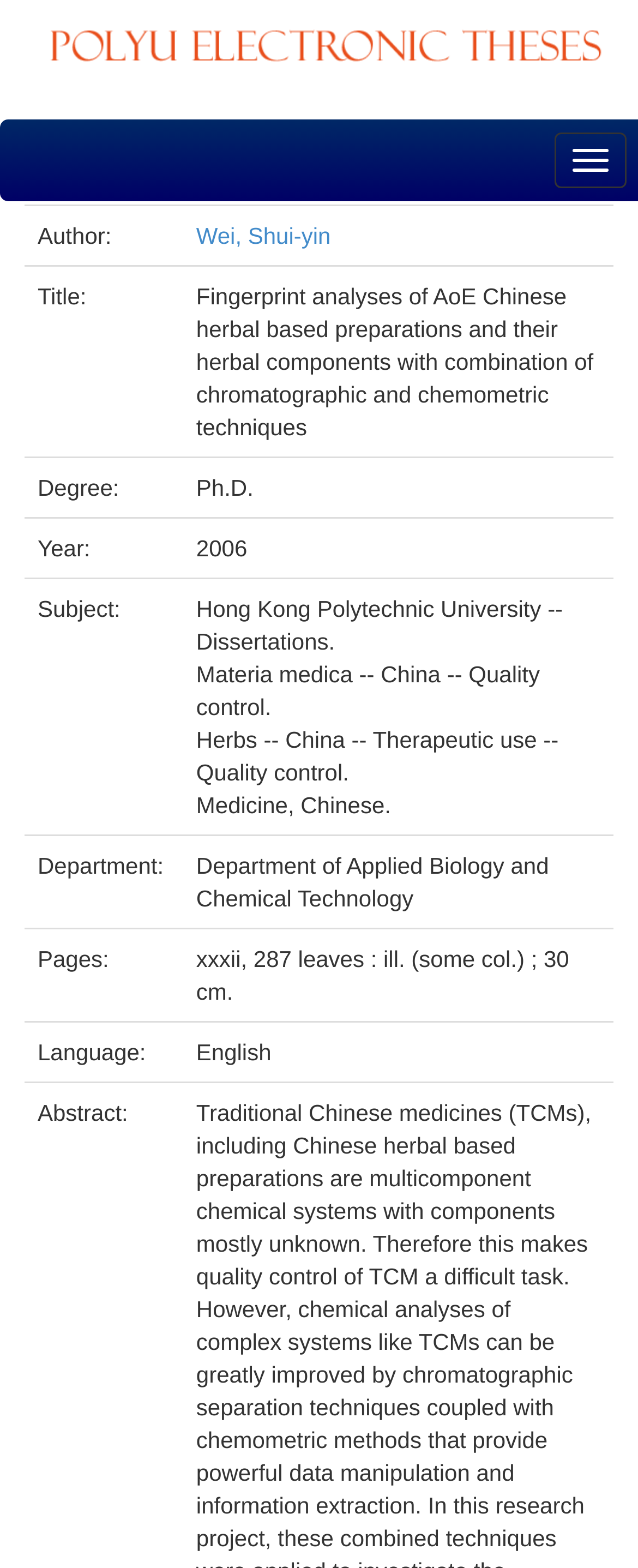How many leaves are in this thesis?
Please provide a comprehensive answer based on the details in the screenshot.

I found the number of leaves by looking at the gridcell element with the label 'Pages:' and its corresponding value 'xxxii, 287 leaves : ill. (some col.) ; 30 cm.'.